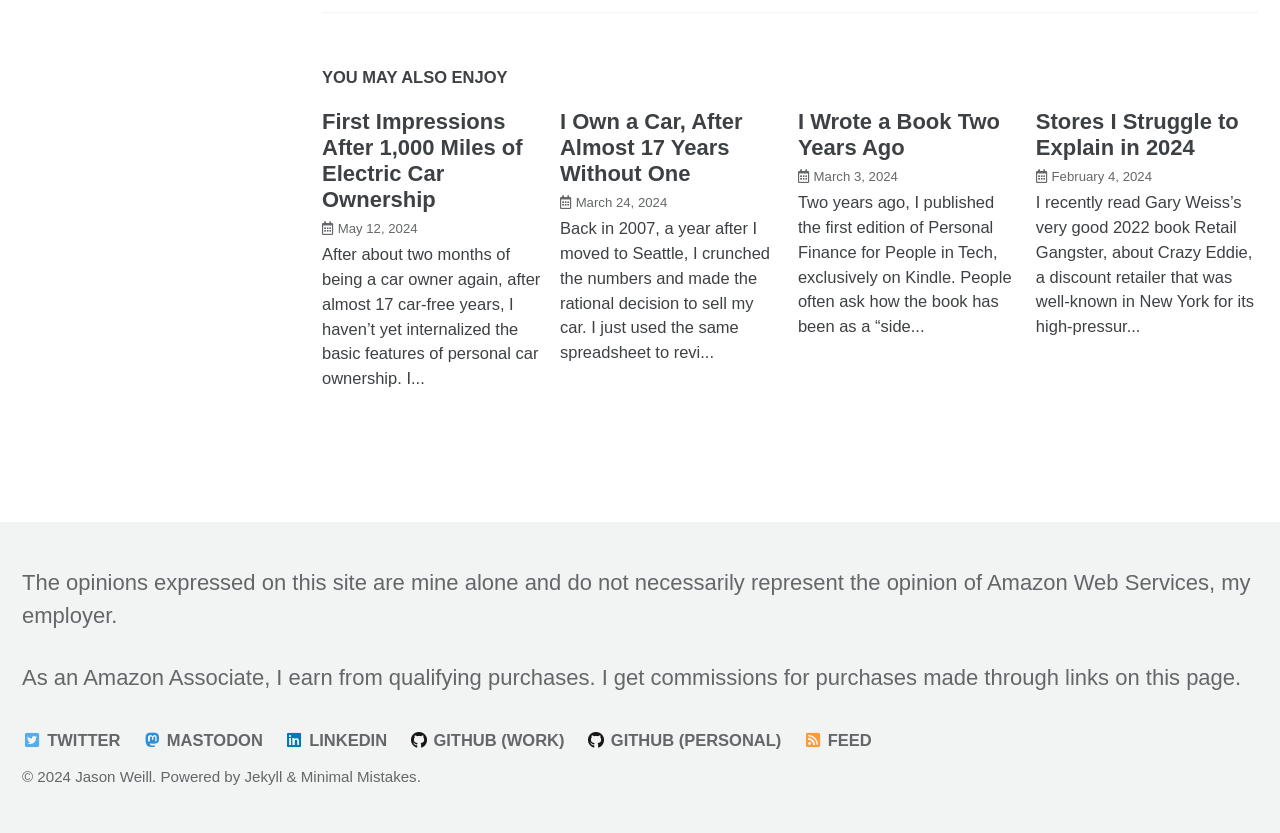What is the title of the first article?
Use the screenshot to answer the question with a single word or phrase.

First Impressions After 1,000 Miles of Electric Car Ownership